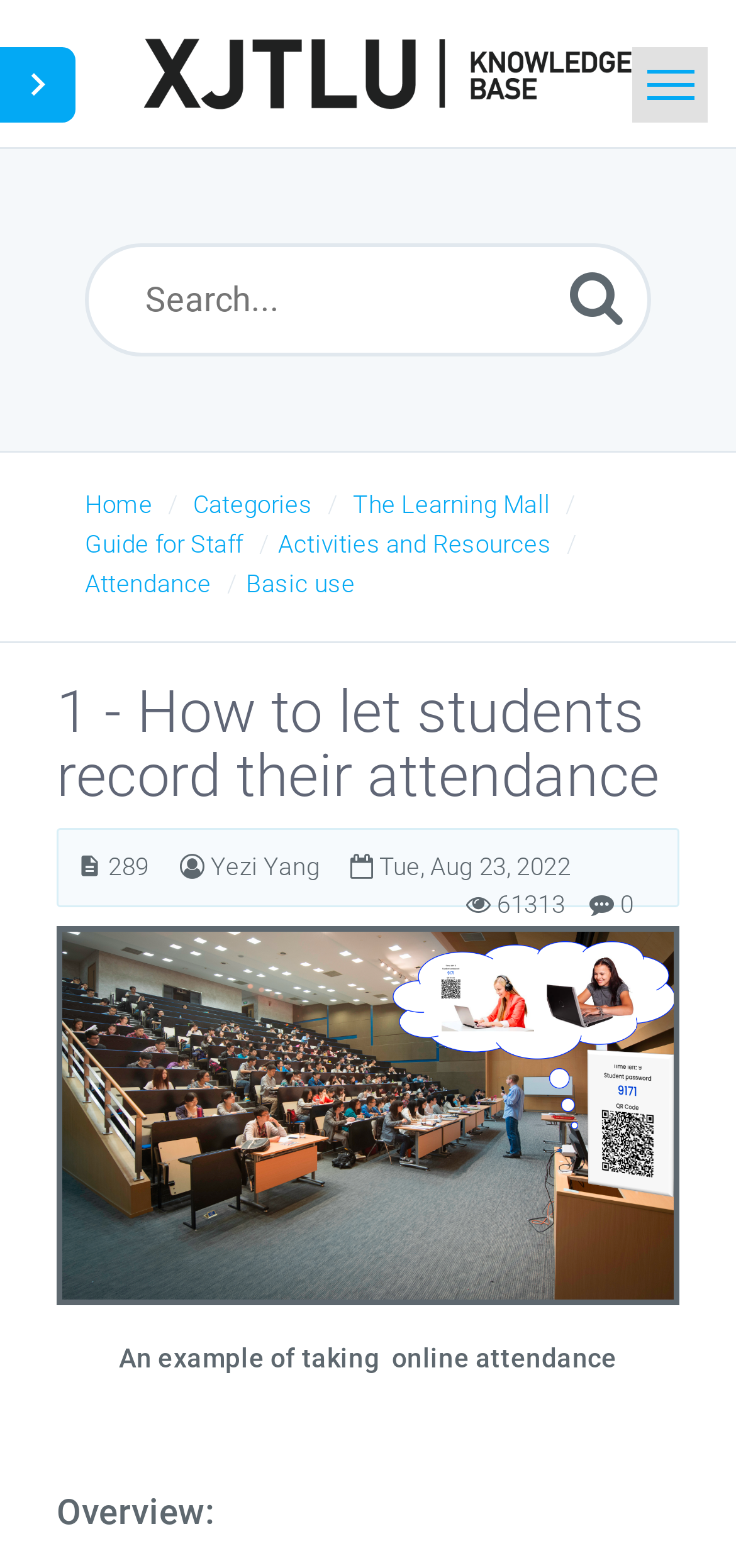Provide a thorough summary of the webpage.

This webpage is about "How to let students record their attendance" and appears to be a knowledge base article. At the top, there is a navigation menu with links to "Toggle navigation", "Logo", "Home", "Search", "Ask a Question", and "Login". The "Search" link has a corresponding textbox and a "Submit" button next to it.

Below the navigation menu, there are several links to different categories, including "The Learning Mall", "Guide for Staff", "Activities and Resources", "Attendance", and "Basic use". The main content of the article starts with a heading that repeats the title "1 - How to let students record their attendance".

The article has several sections, including "Article Number", "Author: Yezi Yang", "Updated On Tue, Aug 23, 2022", "0 Comments", and "61313 Hits". These sections are presented in a table layout and contain static text with relevant information.

The main content of the article appears to be an instructional guide, with an image taking up most of the page. The image is accompanied by a brief description in two parts: "An example of taking" and "online attendance". Finally, there is a section labeled "Overview:" at the bottom of the page, although its content is not specified.